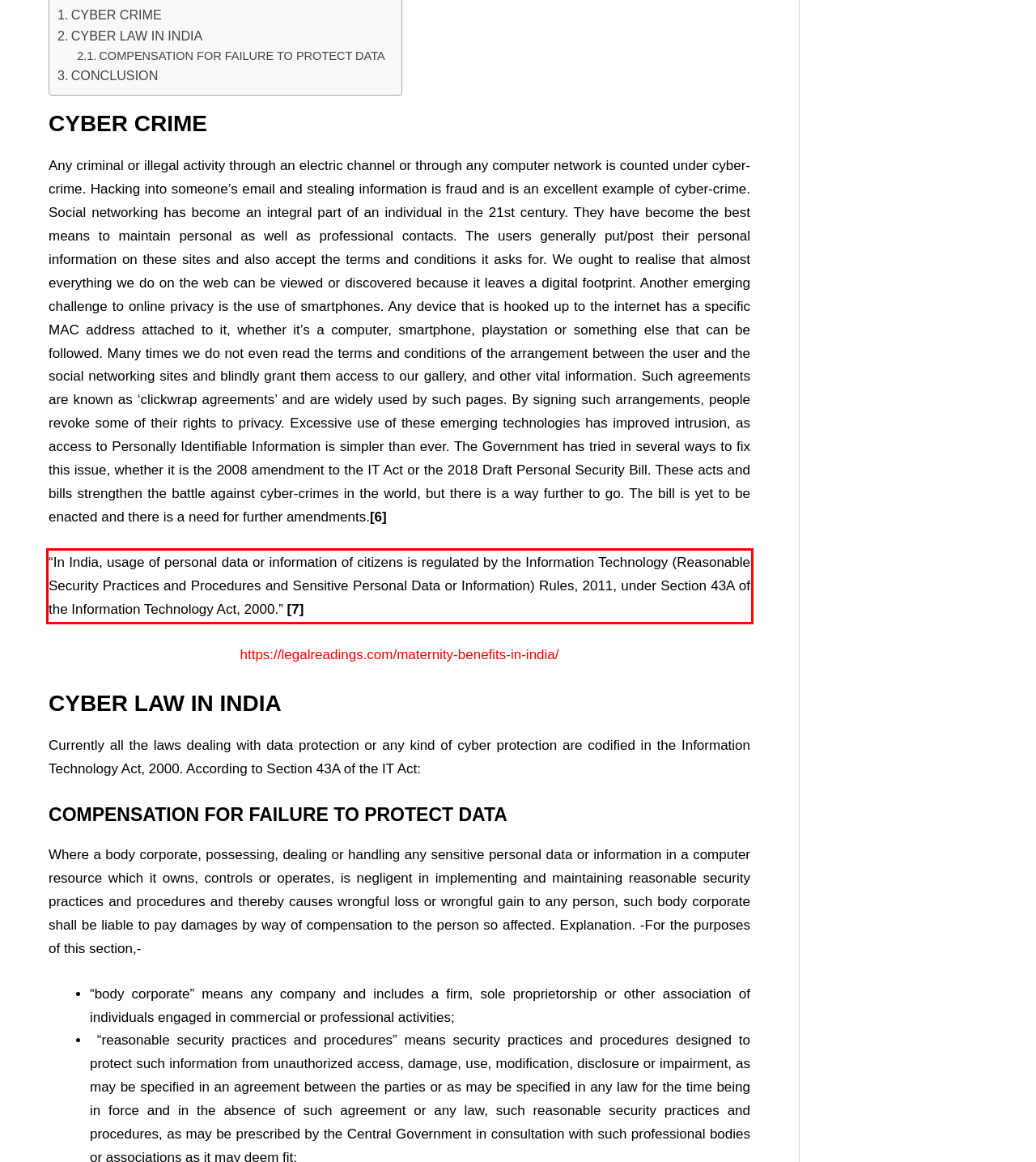Review the webpage screenshot provided, and perform OCR to extract the text from the red bounding box.

“In India, usage of personal data or information of citizens is regulated by the Information Technology (Reasonable Security Practices and Procedures and Sensitive Personal Data or Information) Rules, 2011, under Section 43A of the Information Technology Act, 2000.” [7]